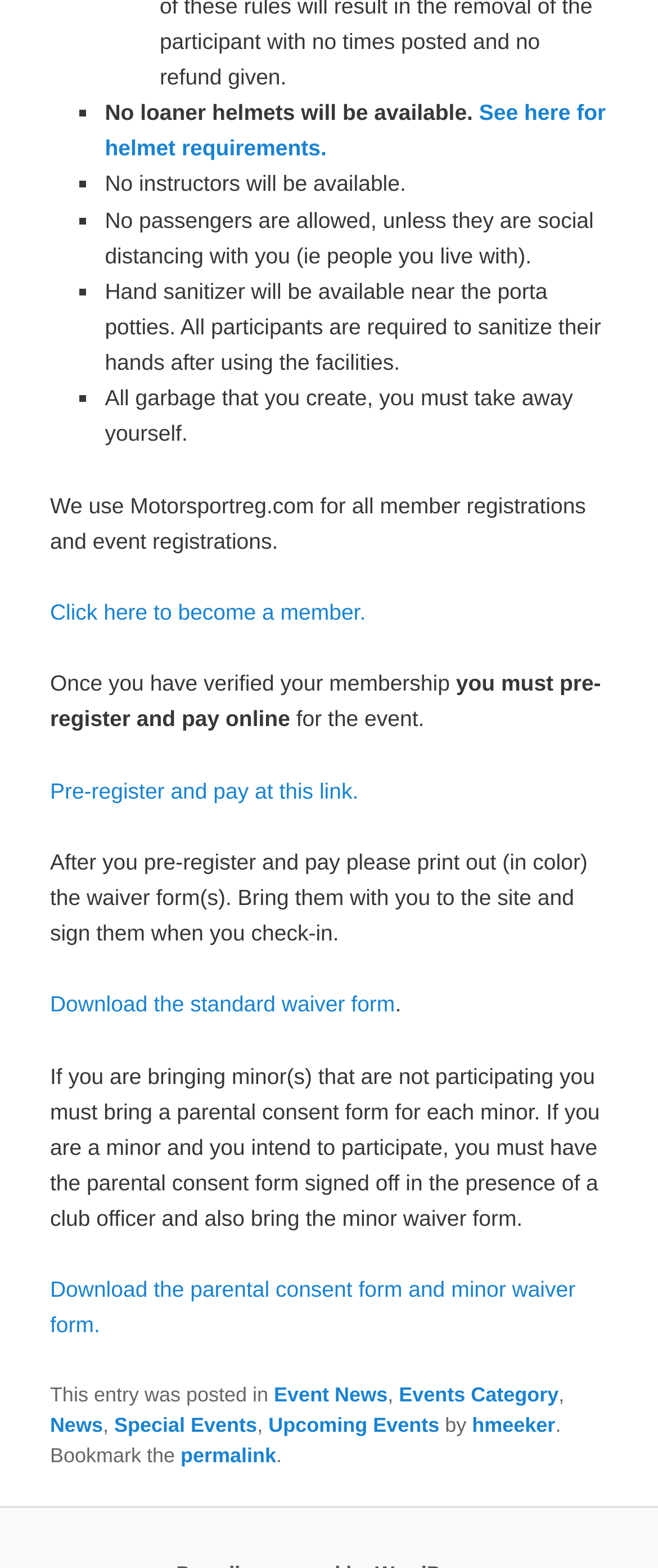Give the bounding box coordinates for this UI element: "permalink". The coordinates should be four float numbers between 0 and 1, arranged as [left, top, right, bottom].

[0.274, 0.92, 0.42, 0.935]